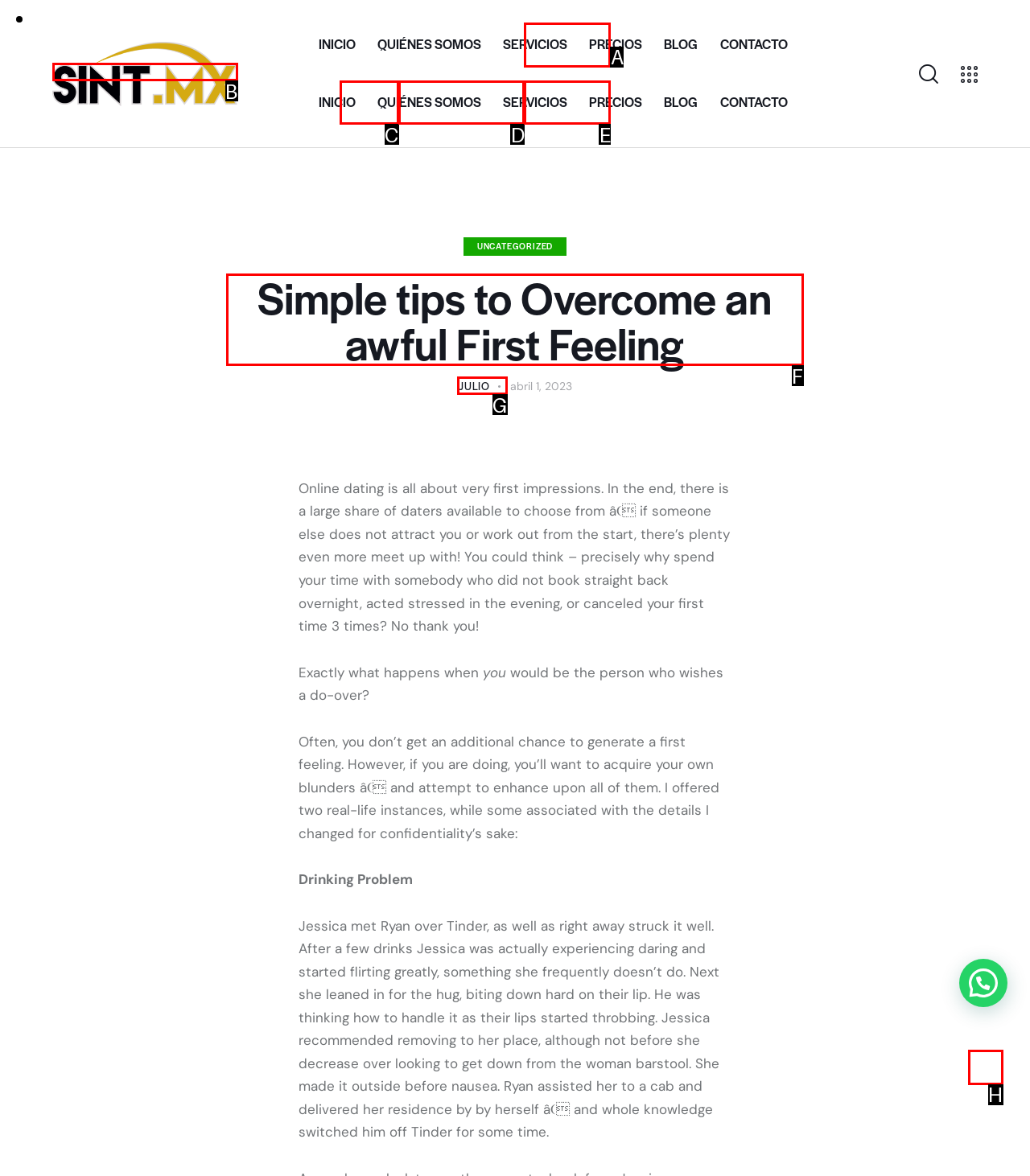Identify the appropriate lettered option to execute the following task: Read the blog post 'Simple tips to Overcome an awful First Feeling'
Respond with the letter of the selected choice.

F